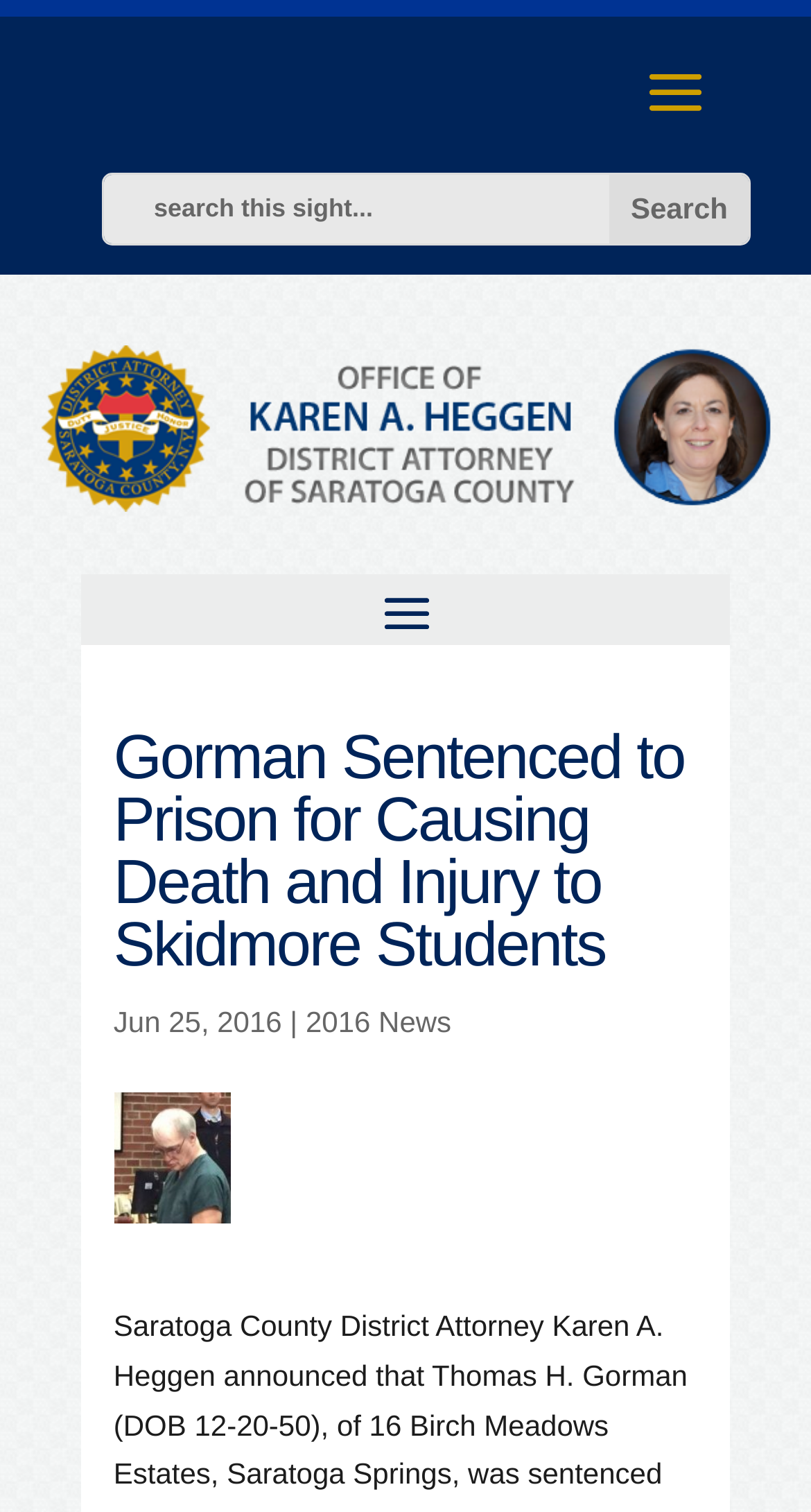What is the name of the person sentenced to prison?
Based on the screenshot, provide a one-word or short-phrase response.

Thomas H. Gorman